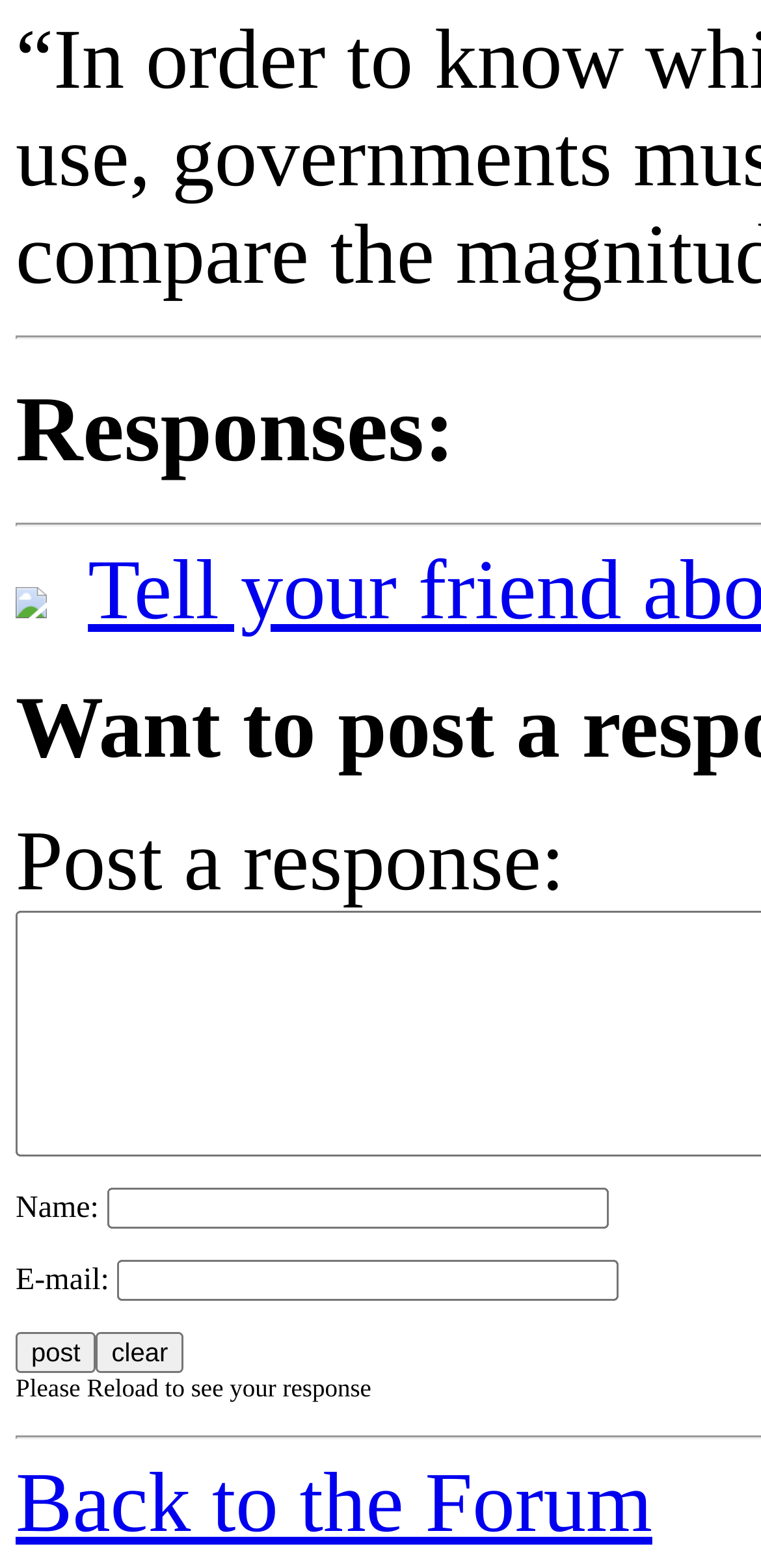Please study the image and answer the question comprehensively:
Where can the user go by clicking 'Back to the Forum'?

The link 'Back to the Forum' is located at the bottom of the webpage, suggesting that clicking on it will take the user back to the forum page.